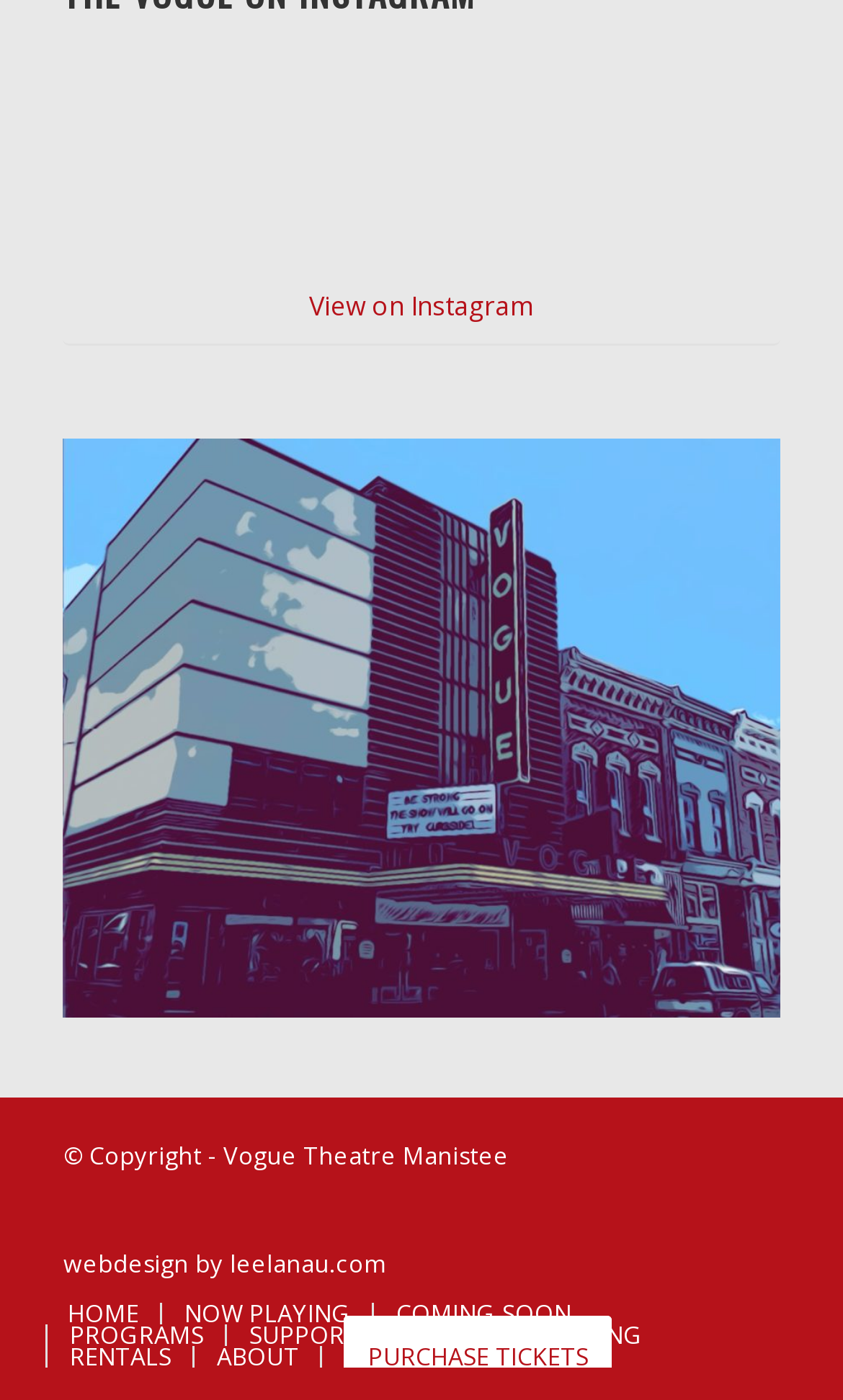Please study the image and answer the question comprehensively:
What is the name of the theatre?

The name of the theatre can be inferred from the text '© Copyright - Vogue Theatre Manistee' at the bottom of the page, which suggests that the webpage is related to the Vogue Theatre.